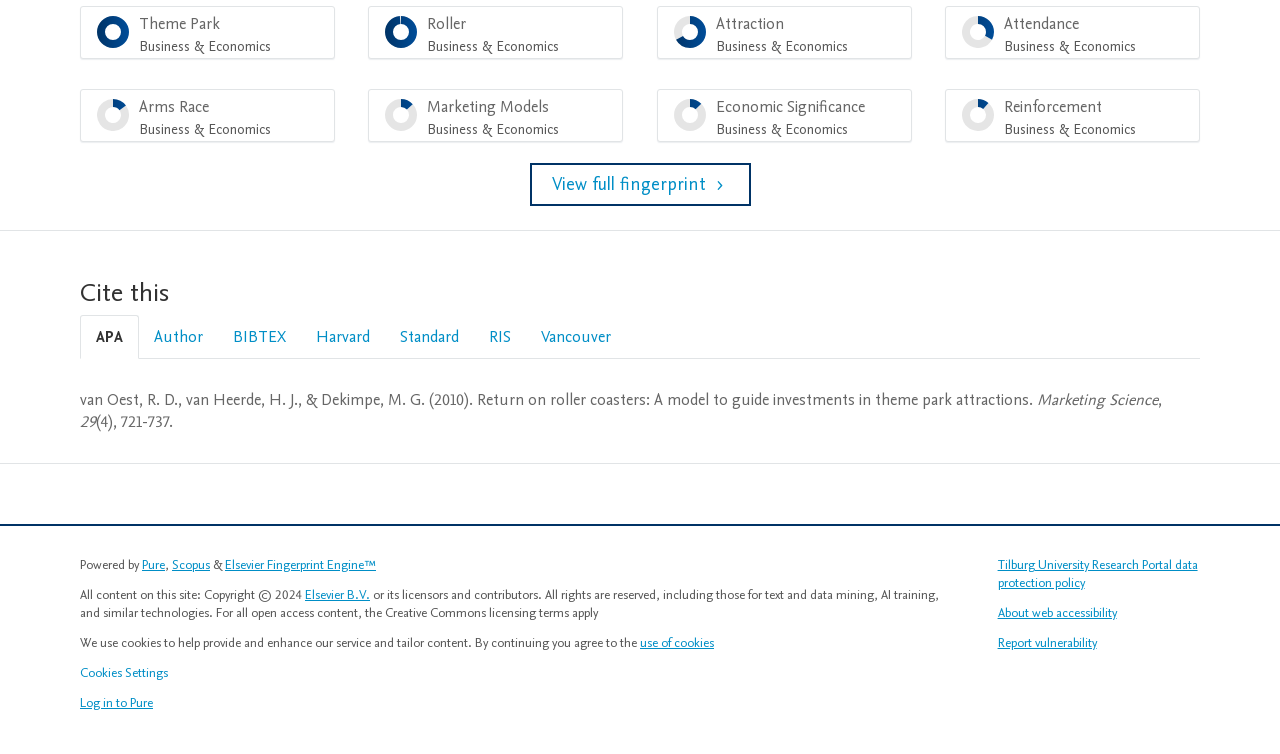Locate the bounding box coordinates of the clickable part needed for the task: "View full fingerprint".

[0.414, 0.217, 0.586, 0.274]